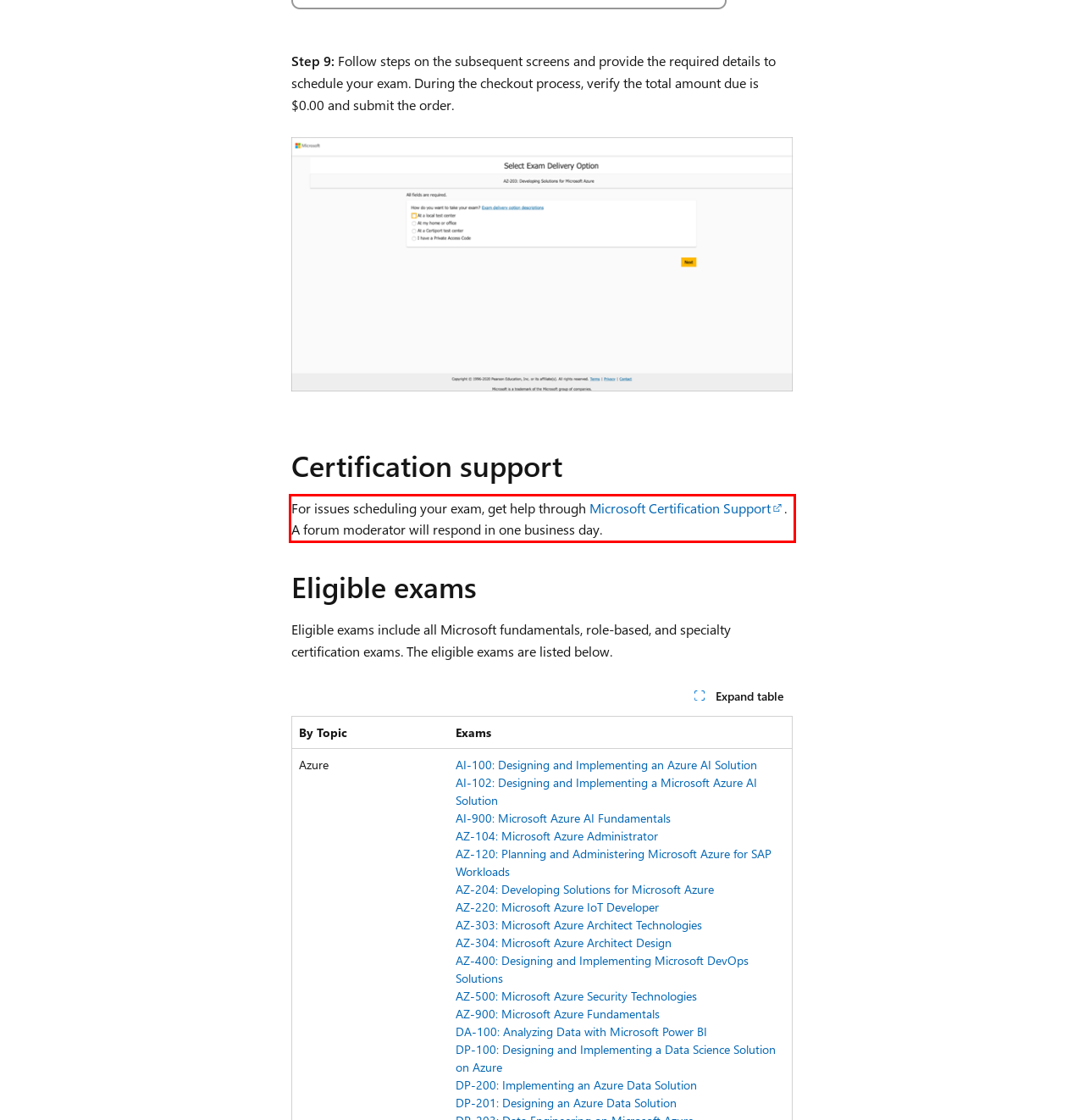Given a webpage screenshot with a red bounding box, perform OCR to read and deliver the text enclosed by the red bounding box.

For issues scheduling your exam, get help through Microsoft Certification Support. A forum moderator will respond in one business day.